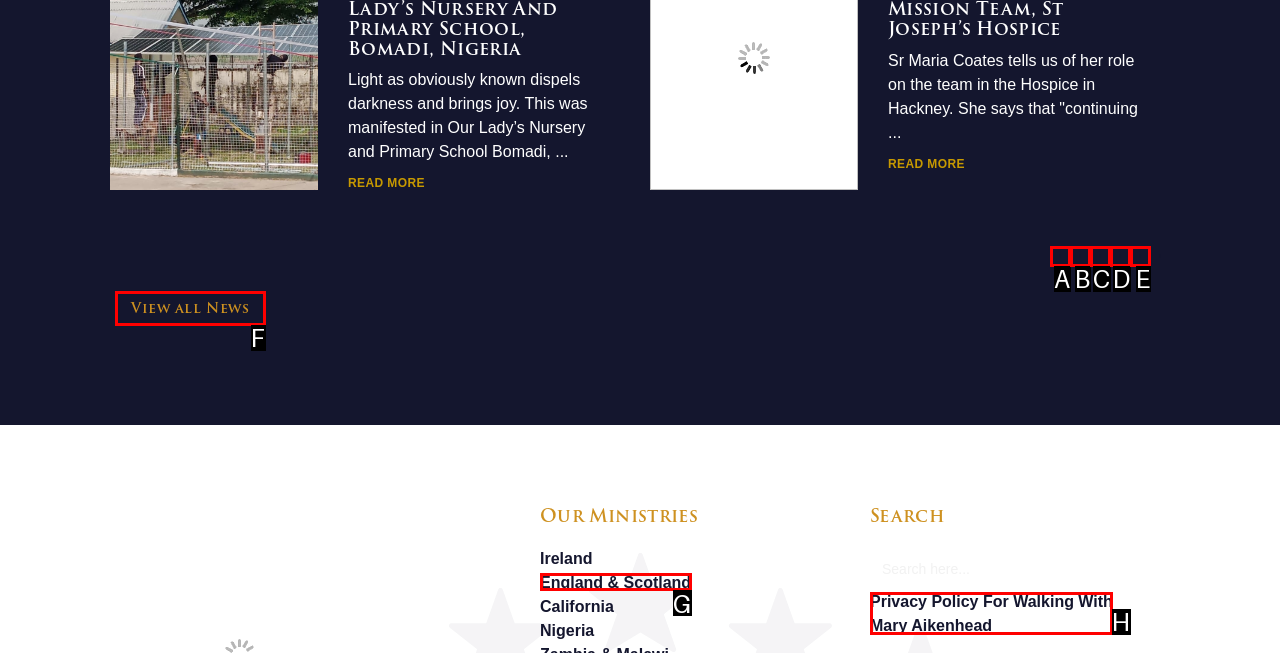Identify which lettered option completes the task: click Crescent Dragonwagon logo. Provide the letter of the correct choice.

None